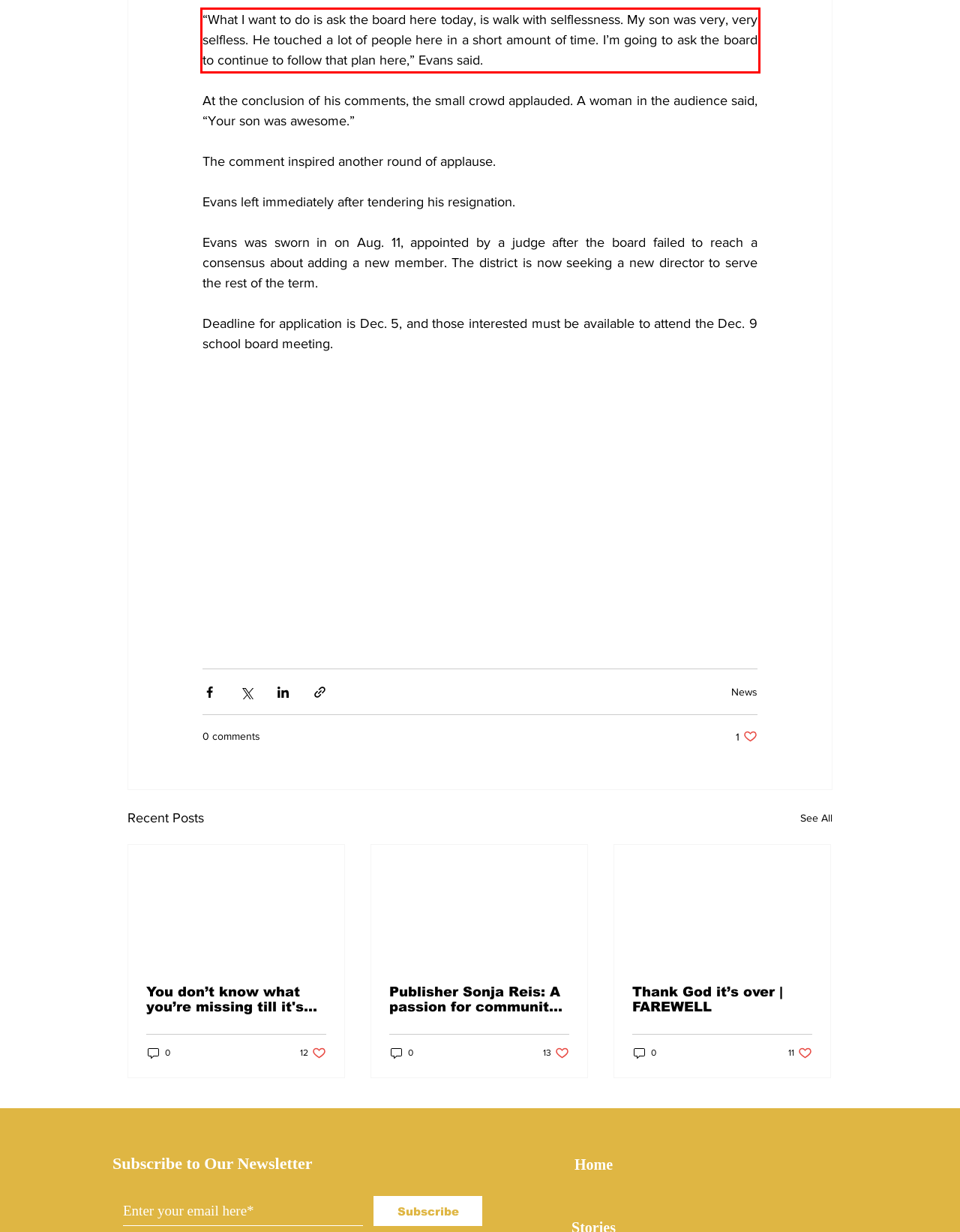Analyze the screenshot of the webpage that features a red bounding box and recognize the text content enclosed within this red bounding box.

“What I want to do is ask the board here today, is walk with selflessness. My son was very, very selfless. He touched a lot of people here in a short amount of time. I’m going to ask the board to continue to follow that plan here,” Evans said.